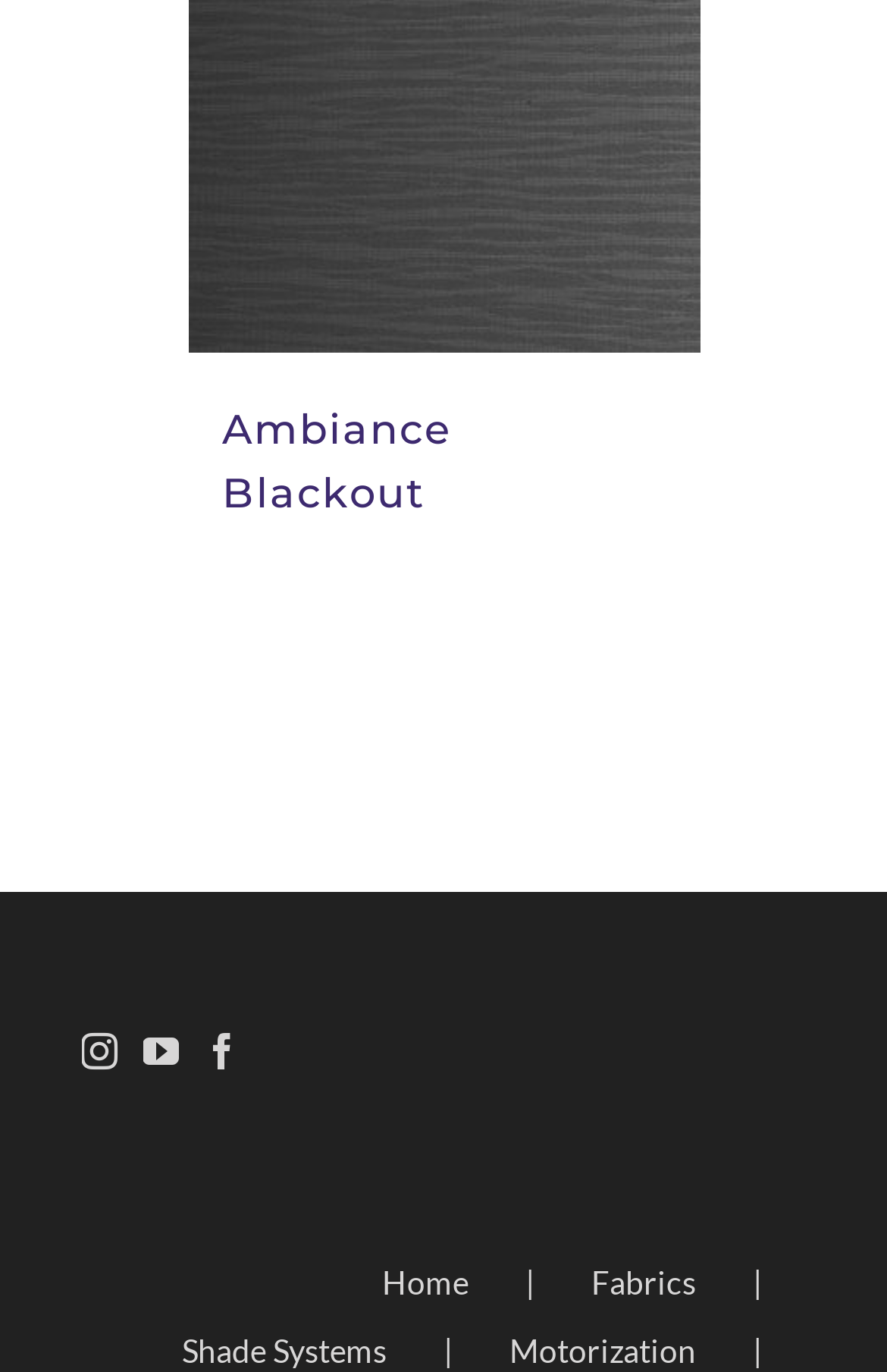How many main navigation links are there?
Refer to the screenshot and deliver a thorough answer to the question presented.

I examined the main navigation links at the top of the webpage and found that there are two links: Home and Fabrics.